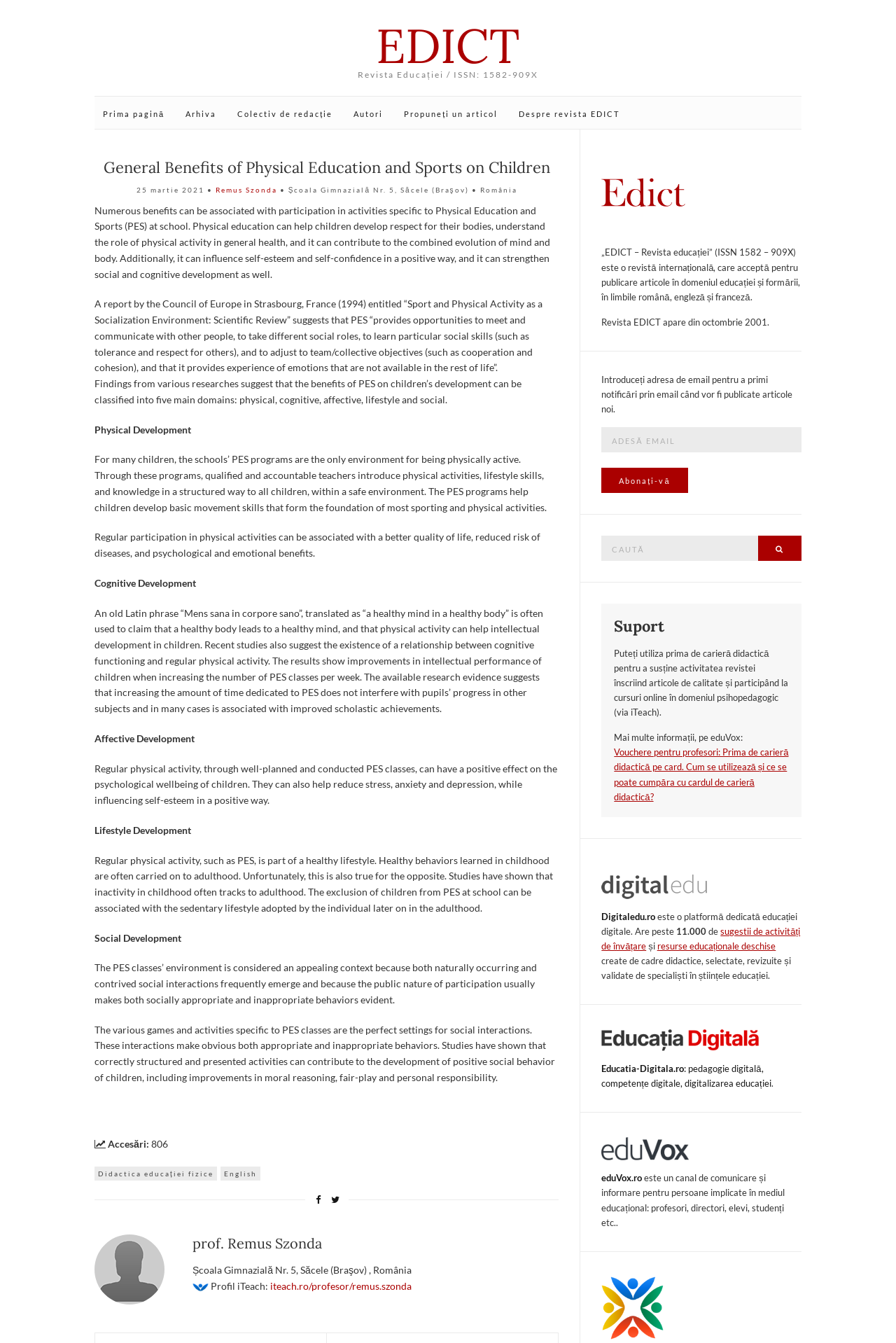Please provide the bounding box coordinates in the format (top-left x, top-left y, bottom-right x, bottom-right y). Remember, all values are floating point numbers between 0 and 1. What is the bounding box coordinate of the region described as: iteach.ro/profesor/remus.szonda

[0.302, 0.953, 0.459, 0.962]